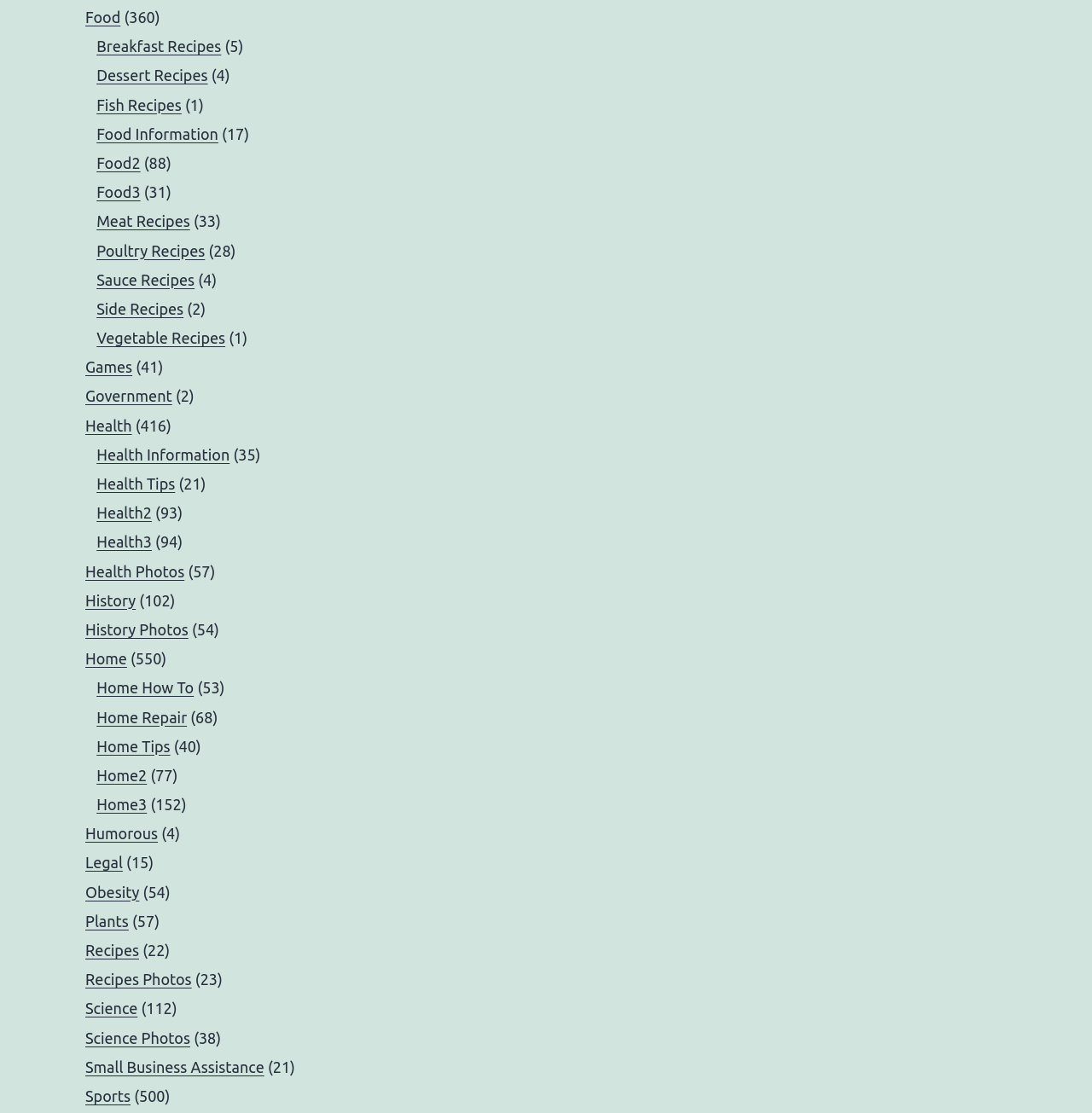Please mark the clickable region by giving the bounding box coordinates needed to complete this instruction: "Go to Home".

[0.078, 0.584, 0.116, 0.599]